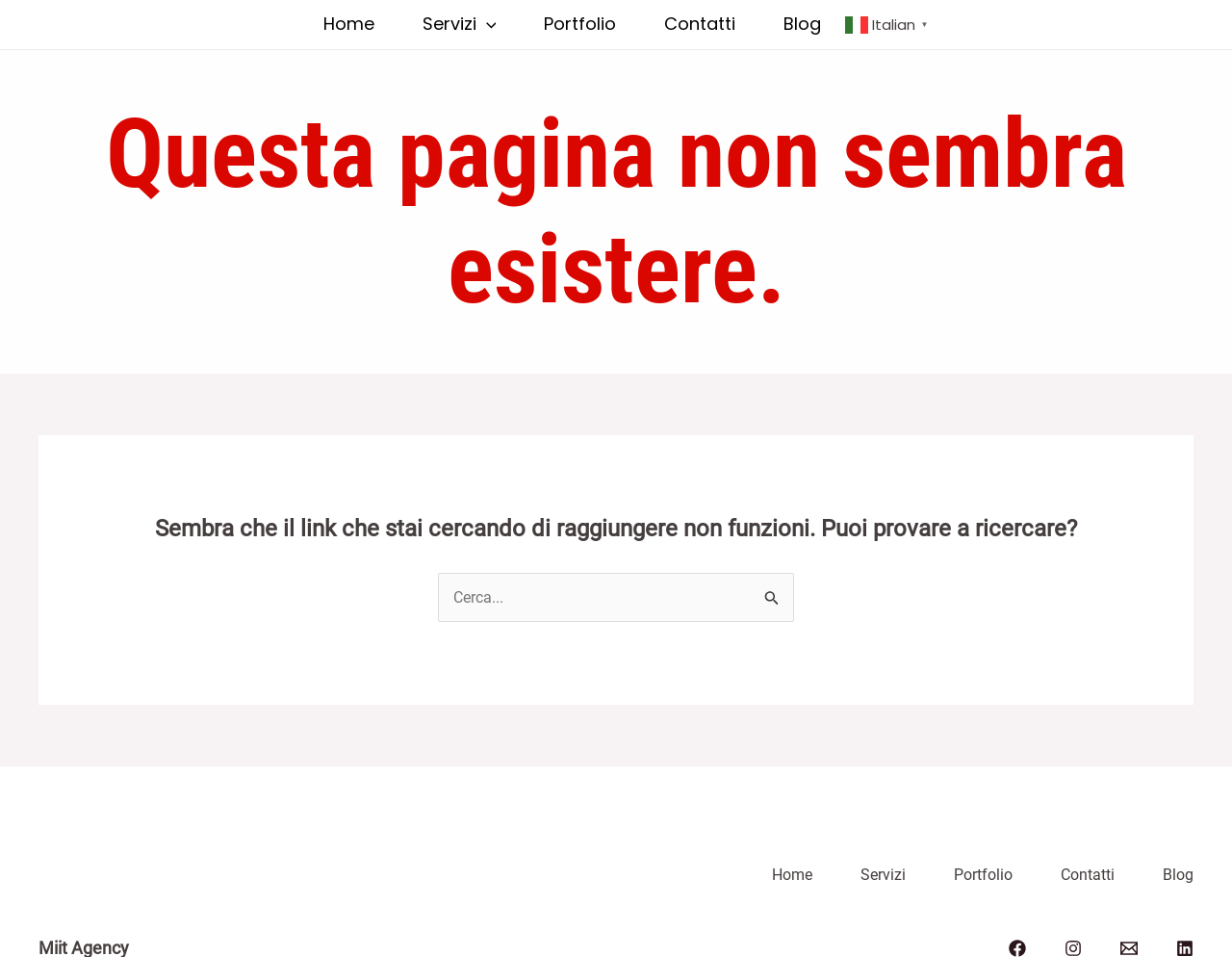Provide the bounding box coordinates for the UI element that is described as: "parent_node: Cerca: name="s" placeholder="Cerca..."".

[0.355, 0.598, 0.645, 0.65]